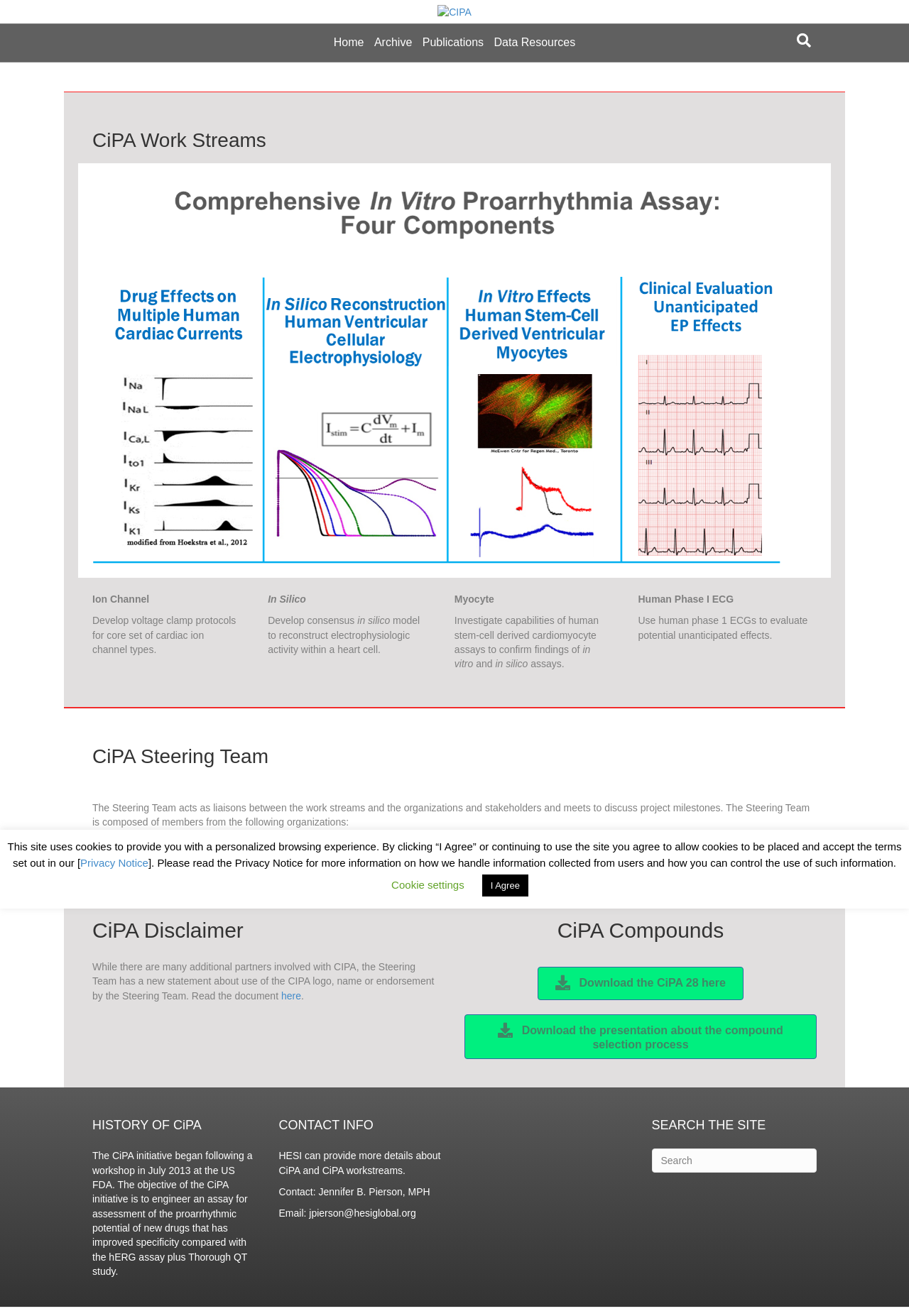Please locate the bounding box coordinates of the element that needs to be clicked to achieve the following instruction: "View CiPA Work Streams". The coordinates should be four float numbers between 0 and 1, i.e., [left, top, right, bottom].

[0.102, 0.092, 0.898, 0.119]